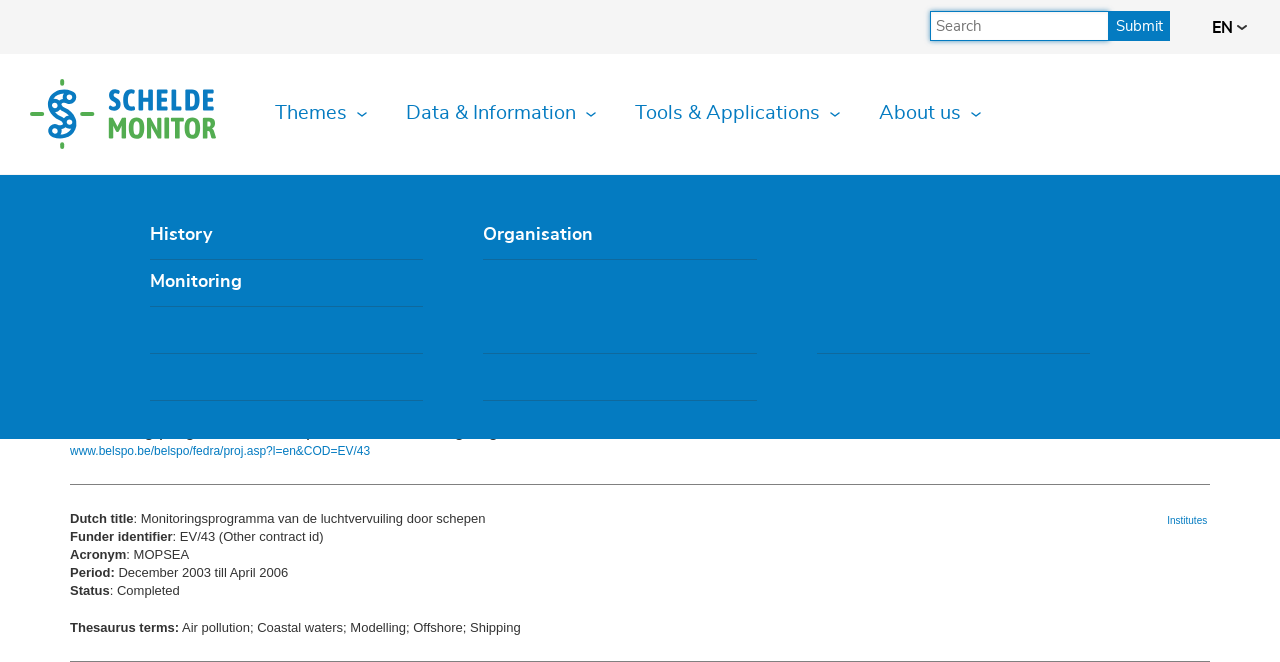Locate the bounding box coordinates of the area you need to click to fulfill this instruction: 'Go to 'Ecological functioning' theme'. The coordinates must be in the form of four float numbers ranging from 0 to 1: [left, top, right, bottom].

[0.117, 0.322, 0.331, 0.393]